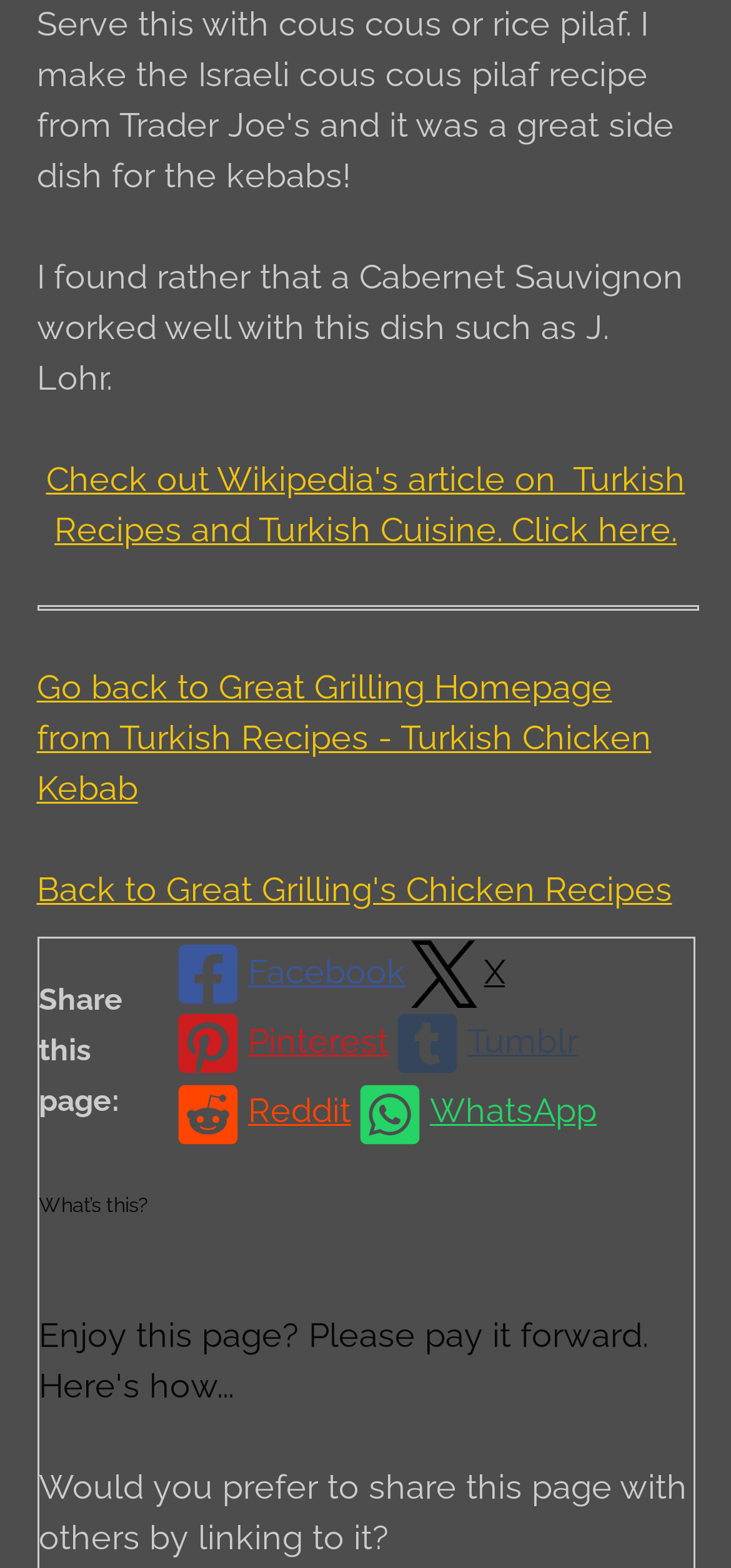What is the topic of the Wikipedia article linked on the webpage?
Using the information from the image, answer the question thoroughly.

The link 'Check out Wikipedia's article on Turkish Recipes and Turkish Cuisine. Click here.' suggests that the Wikipedia article is related to Turkish Recipes and Turkish Cuisine, providing additional information on the topic.